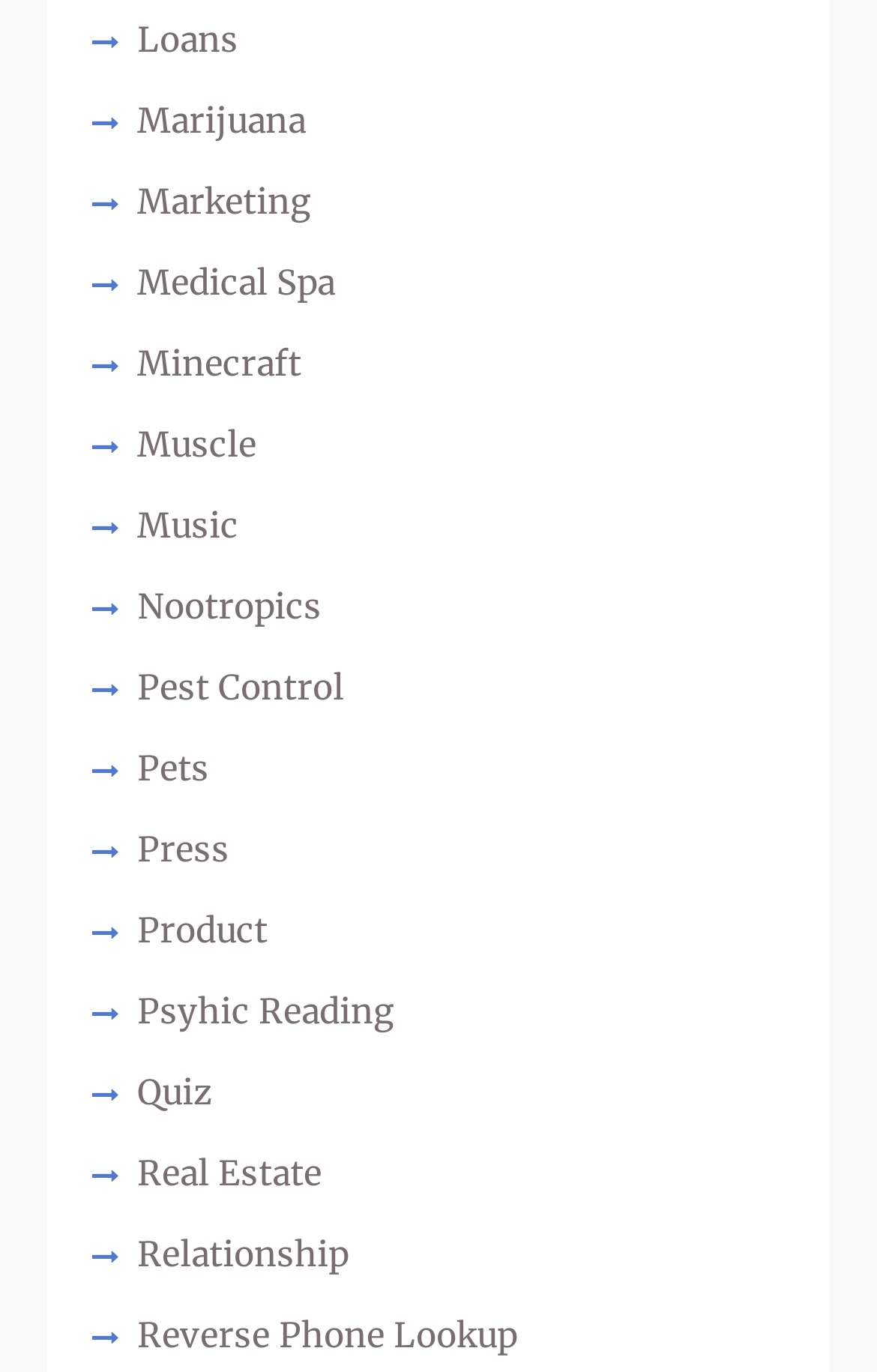Answer the question using only one word or a concise phrase: How many links are there on the webpage?

19